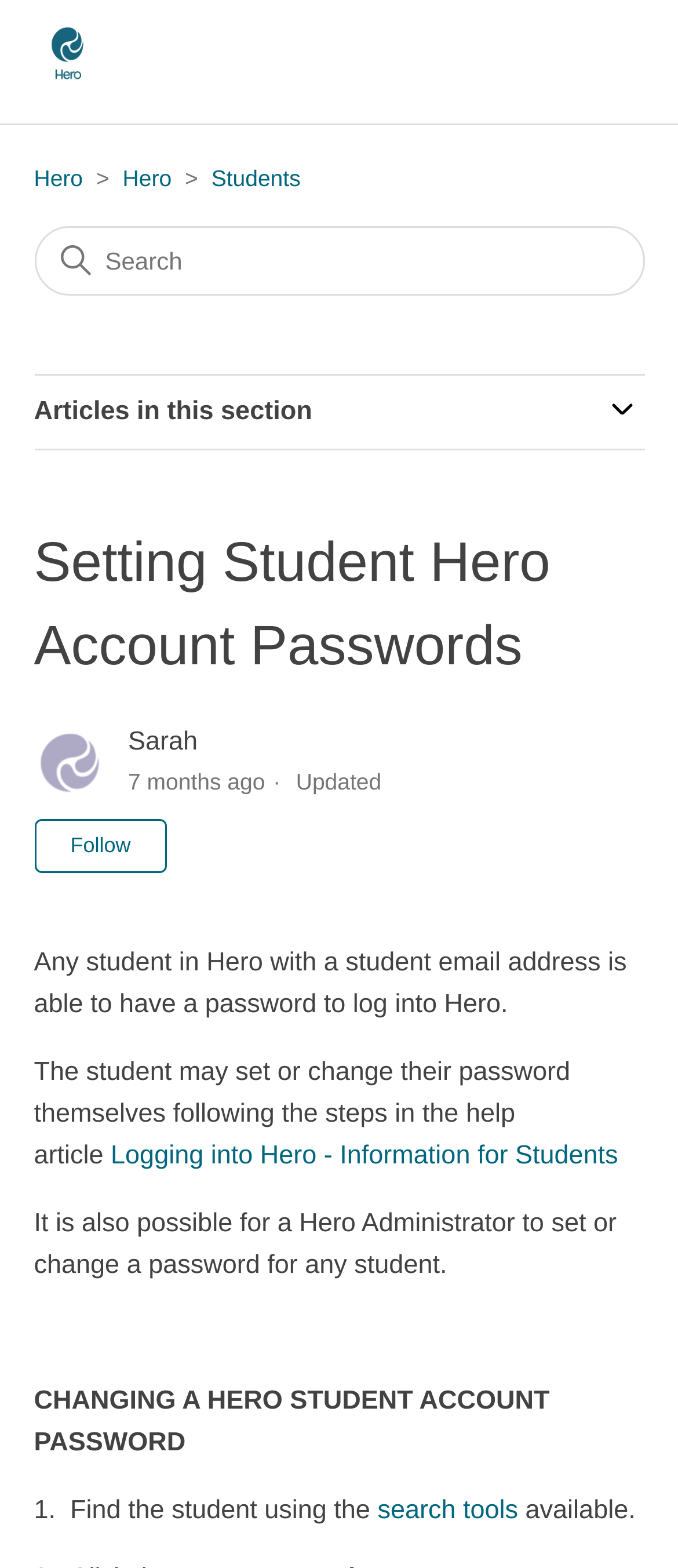Write a detailed summary of the webpage.

The webpage is about setting student Hero account passwords. At the top left, there is a link to the Hero Help Center home page, accompanied by an image and a list of links, including "Hero" and "Students". A search bar is located below, spanning almost the entire width of the page.

Below the search bar, there is a section titled "Articles in this section" with a button that can be expanded. The main content of the page starts with a header "Setting Student Hero Account Passwords" followed by the author's name "Sarah" and the date "2023-11-14 19:33" with a note "7 months ago". There is a button to follow the article, and a note indicating that it is not yet followed by anyone.

The main text of the page explains that any student in Hero with a student email address can have a password to log into Hero and can set or change their password themselves. It also mentions that a Hero Administrator can set or change a password for any student. The text is divided into sections, with headings and links to related help articles, such as "Logging into Hero - Information for Students". The page provides step-by-step instructions on how to change a Hero student account password, including finding the student using search tools.